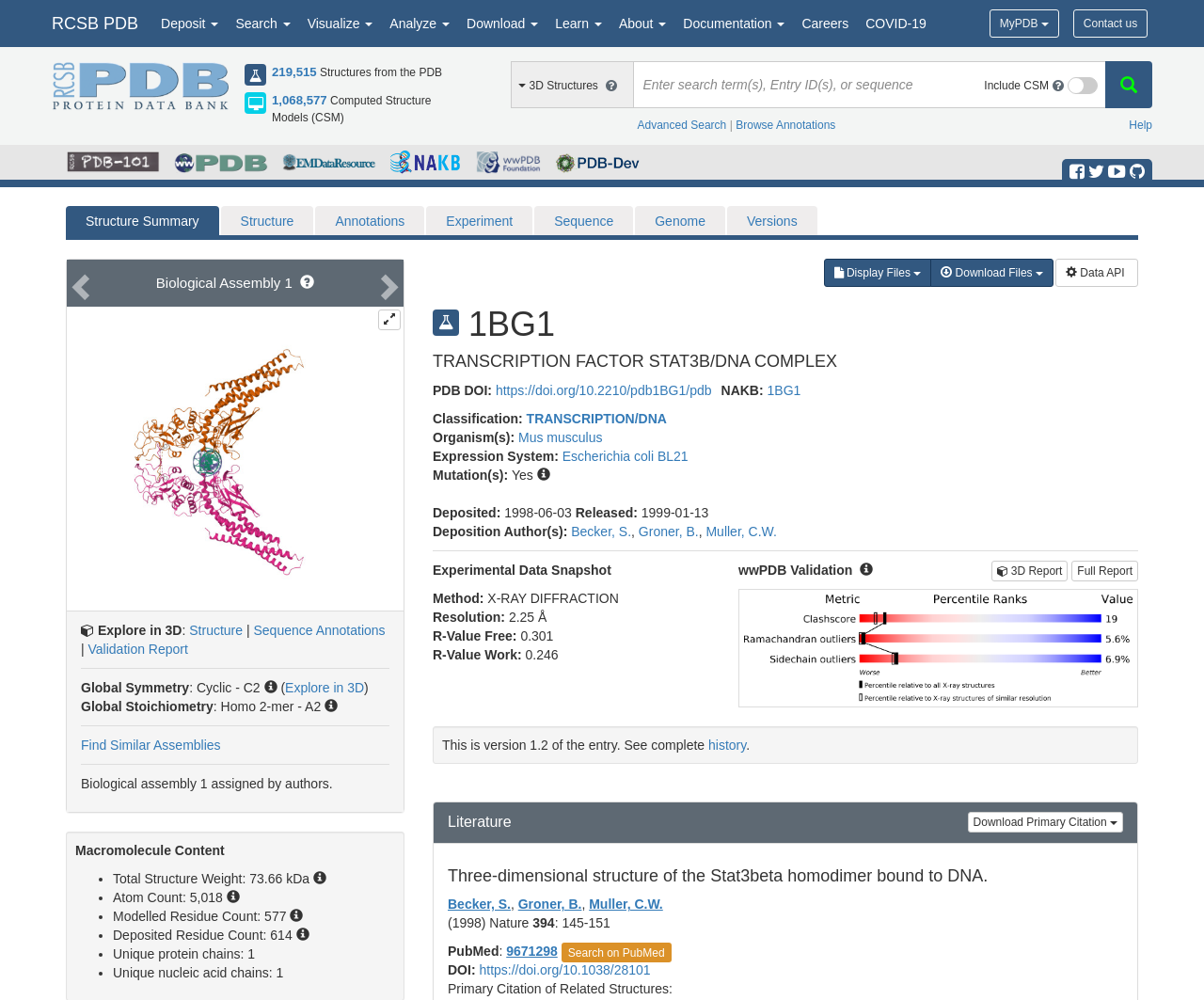Please indicate the bounding box coordinates for the clickable area to complete the following task: "View Covid Call To Humanity image". The coordinates should be specified as four float numbers between 0 and 1, i.e., [left, top, right, bottom].

None